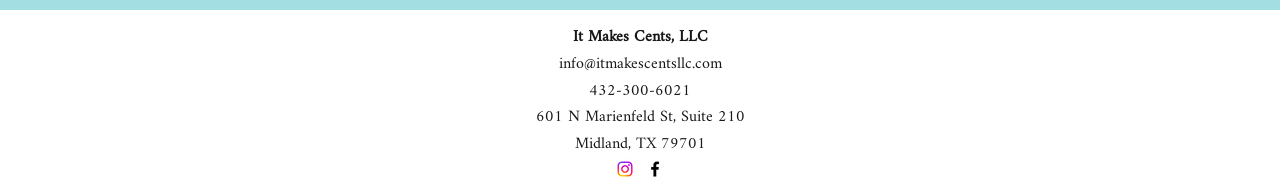What is the address of the company?
Analyze the image and provide a thorough answer to the question.

The address is located below the phone number, as a static text element, and it includes the street address, suite number, city, state, and zip code.